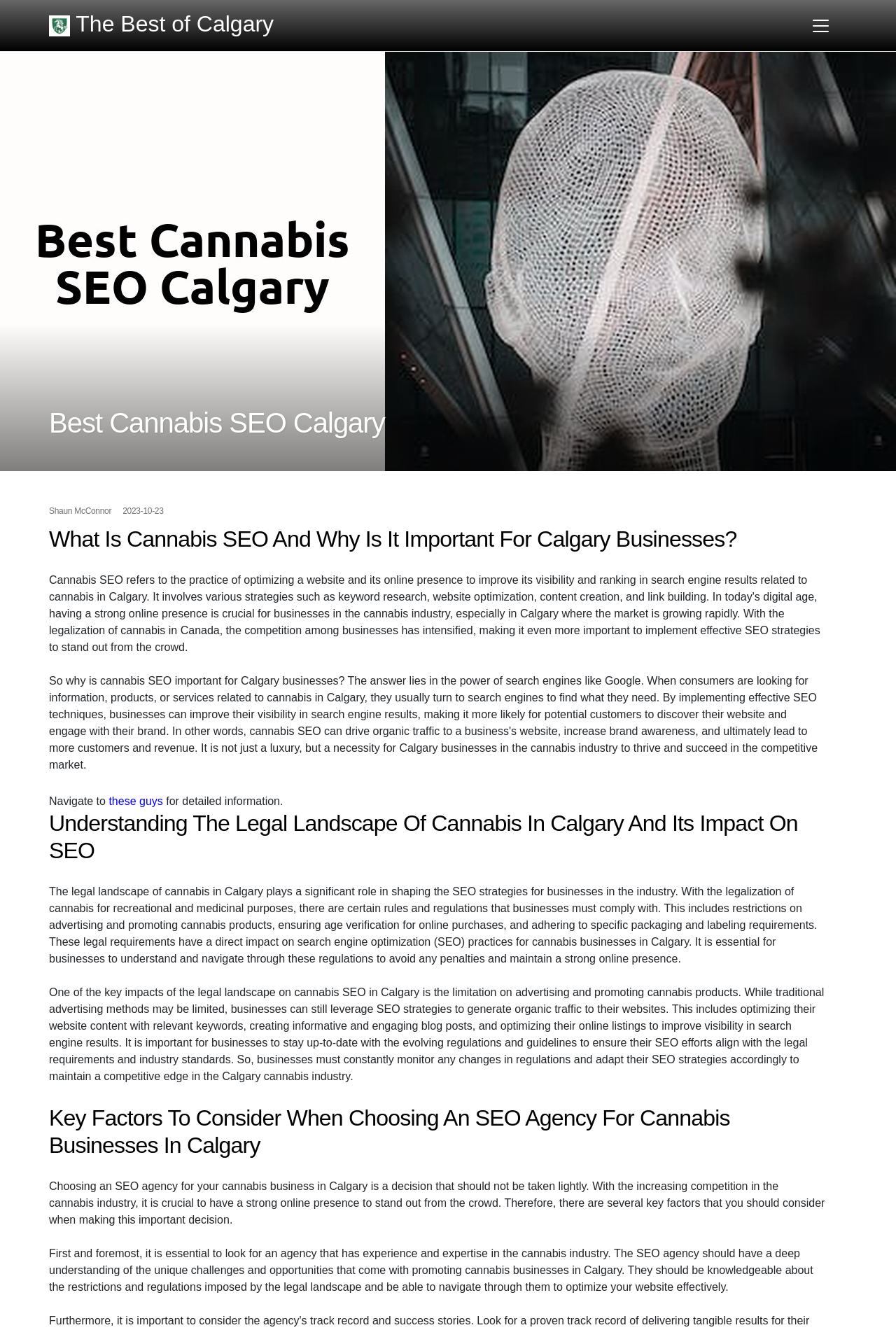Based on the image, provide a detailed response to the question:
What is the date of the article?

The date of the article is mentioned in the webpage as '2023-10-23' which is located next to the author's name.